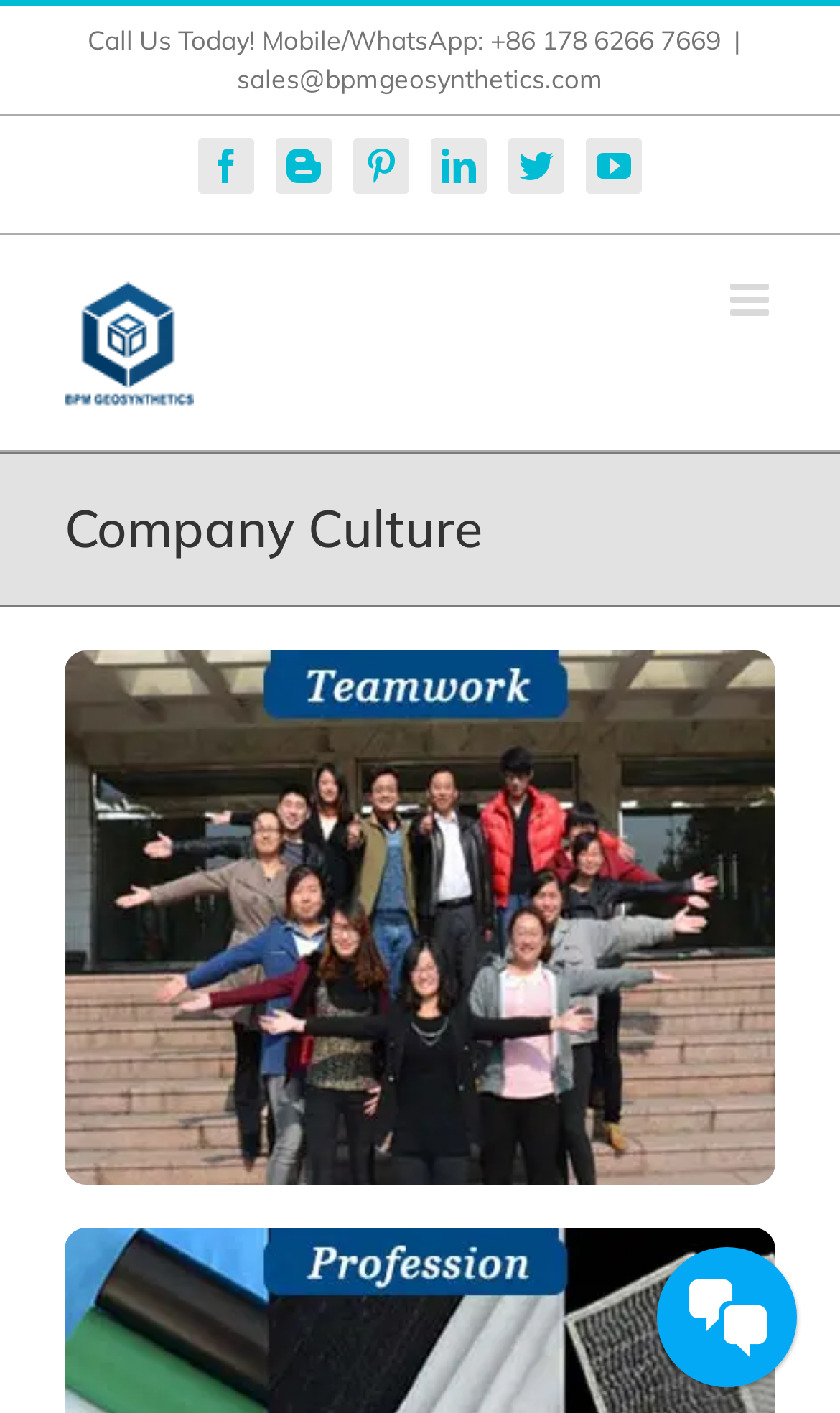What is the main image on the webpage?
Using the image, answer in one word or phrase.

Teamwork of geogrid